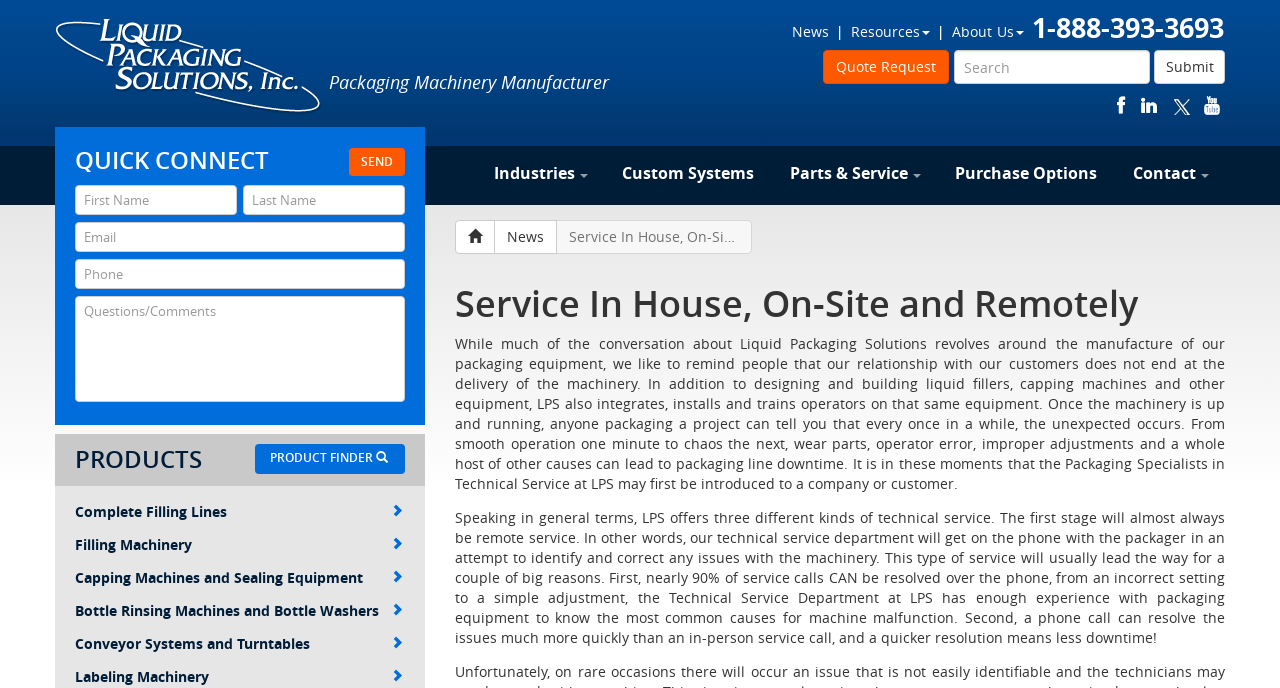Describe all the key features of the webpage in detail.

This webpage is about Liquid Packaging Solutions, a packaging machinery manufacturer. At the top, there is a link to the company's homepage, followed by a brief description of the company. On the top-right corner, there is a phone number and several links to different sections of the website, including News, Resources, and About Us. Below these links, there is a search bar with a submit button.

The main content of the webpage is divided into two sections. The left section has several links to different pages, including Industries, Custom Systems, Parts & Service, Purchase Options, and Contact. There is also a social media section with links to Facebook, LinkedIn, Twitter, and YouTube.

The right section is focused on the company's service offerings. There is a heading that reads "Service In House, On-Site and Remotely" and a paragraph of text that explains the company's approach to customer service. The text describes how the company's relationship with customers does not end with the delivery of machinery, but rather continues with integration, installation, and training. It also mentions that the company's technical service department can help resolve issues with the machinery, either remotely or on-site.

Below this text, there is another section that explains the different types of technical service offered by the company. The first stage is remote service, where the technical service department will try to identify and correct issues with the machinery over the phone. This is usually the quickest and most effective way to resolve issues.

On the bottom-left corner, there is a "QUICK CONNECT" section with a form that allows users to send a message to the company. The form has fields for first name, last name, email, phone, and questions or comments. There is also a "SEND" button to submit the form.

Finally, on the bottom-right corner, there is a section that lists the company's products, including complete filling lines, filling machinery, capping machines, bottle rinsing machines, and conveyor systems. Each product has a link to a more detailed page.